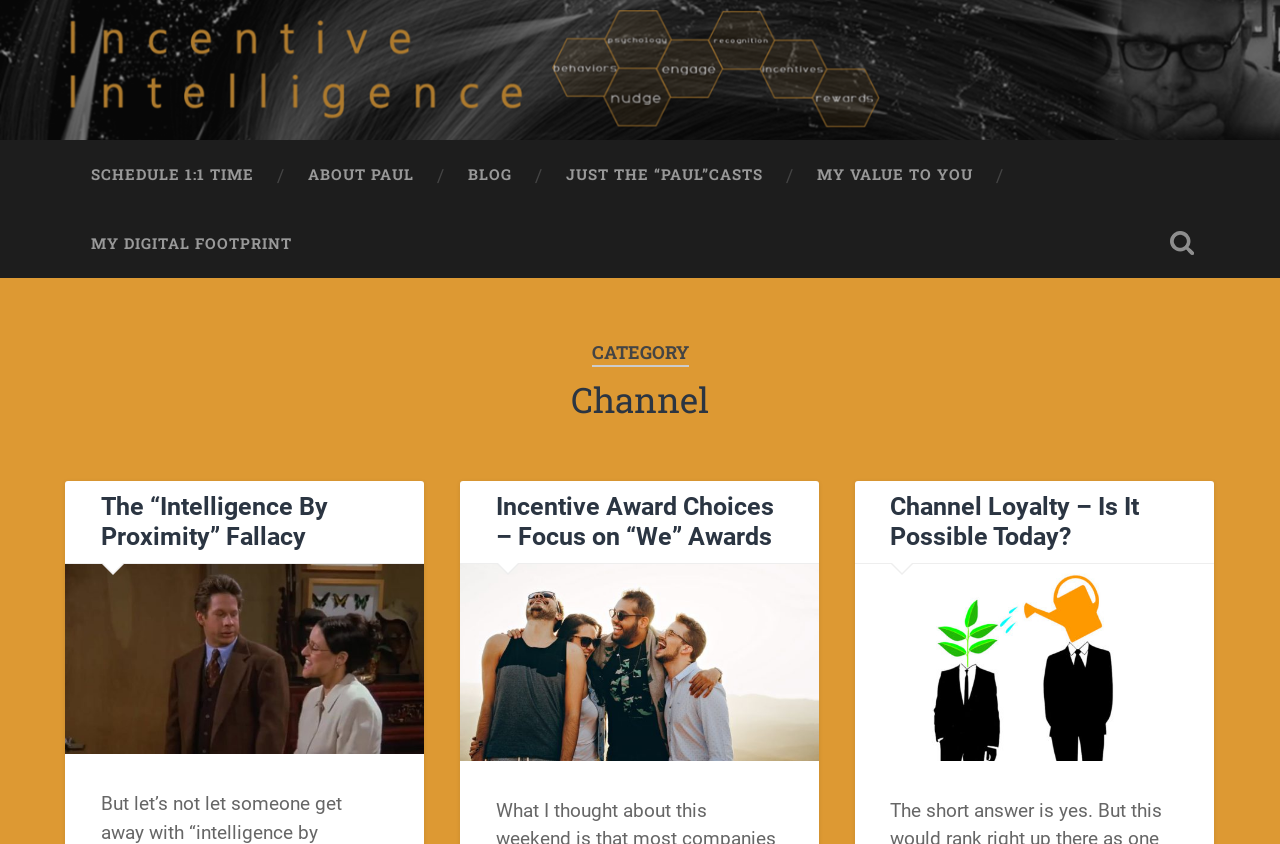What is the first link on the top navigation bar?
Refer to the image and provide a concise answer in one word or phrase.

SCHEDULE 1:1 TIME